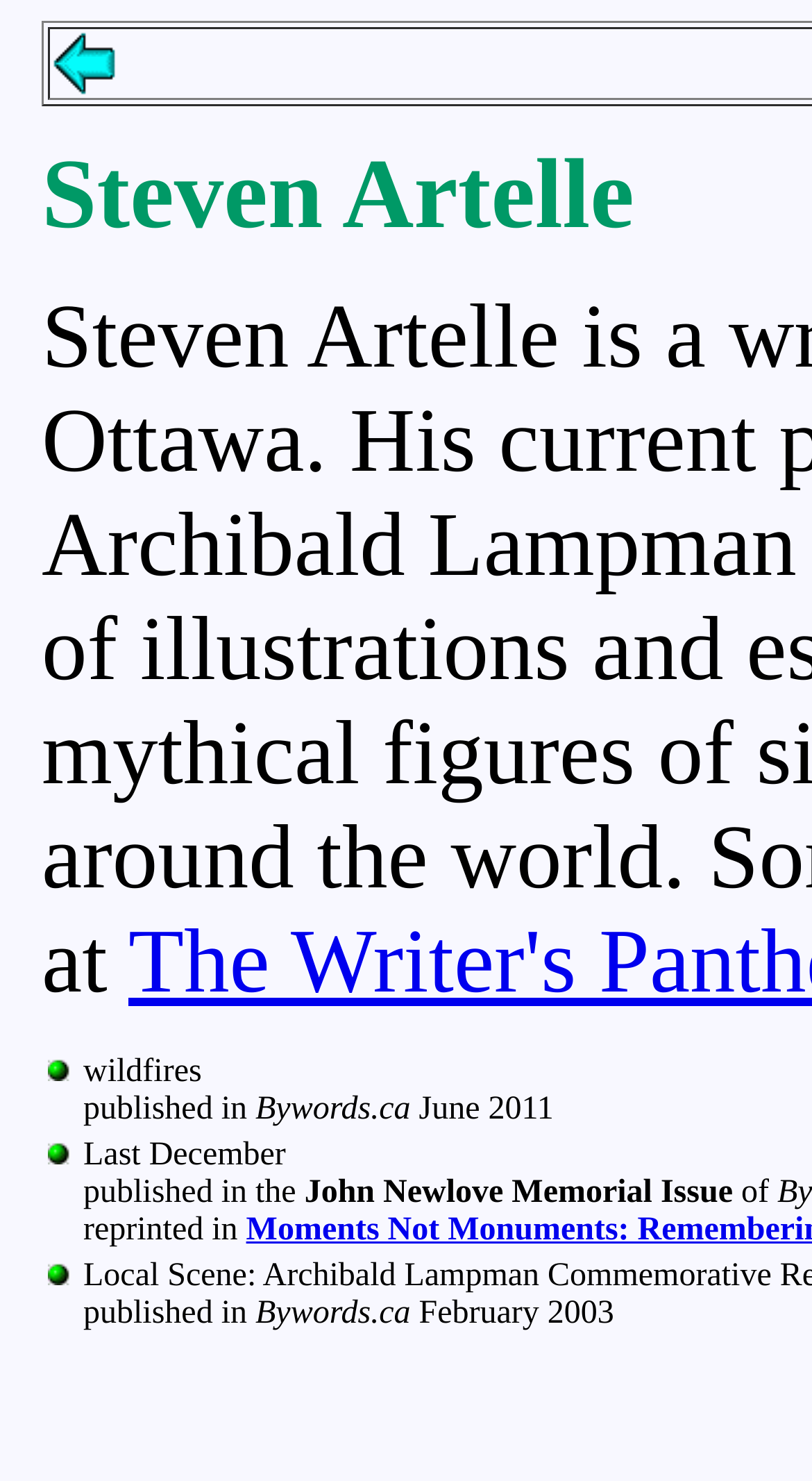How many table cells are there on the webpage?
Using the information from the image, provide a comprehensive answer to the question.

I found three LayoutTableCell elements with coordinates [0.056, 0.71, 0.095, 0.764], [0.056, 0.767, 0.095, 0.845], and [0.056, 0.848, 0.095, 0.902], which suggests that there are 3 table cells on the webpage.